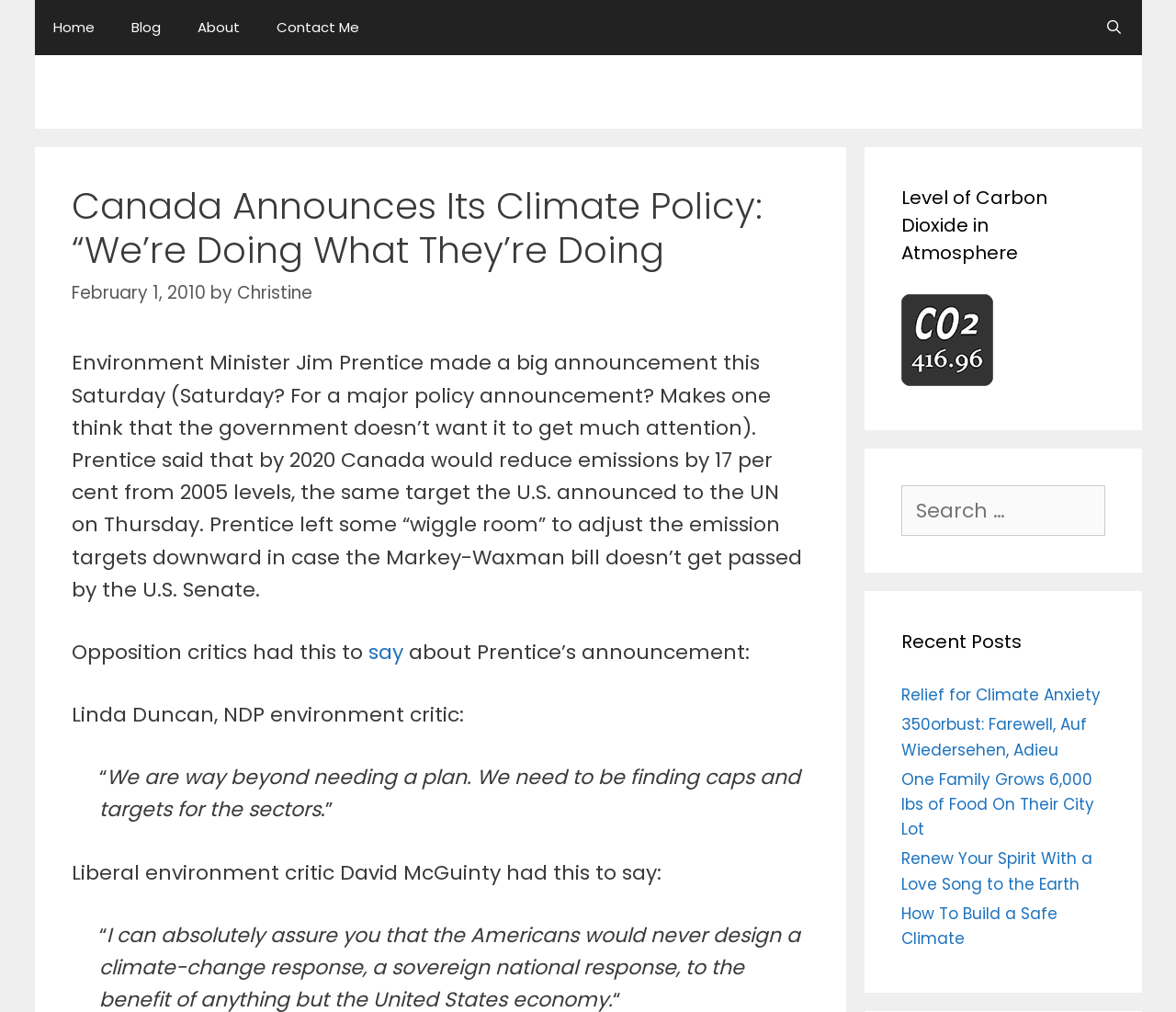What is the title of the blog post?
Respond to the question with a single word or phrase according to the image.

Canada Announces Its Climate Policy